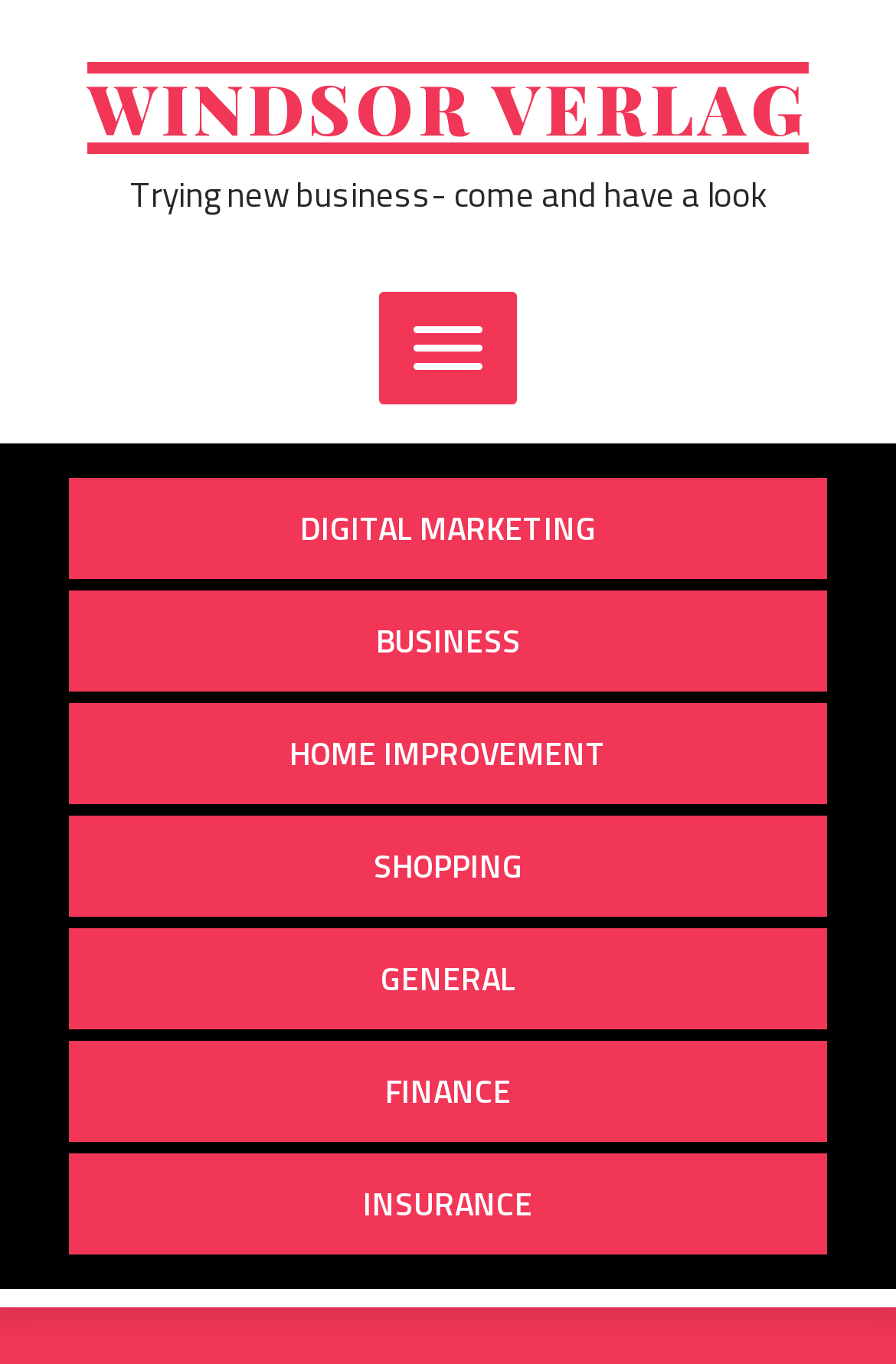Given the webpage screenshot and the description, determine the bounding box coordinates (top-left x, top-left y, bottom-right x, bottom-right y) that define the location of the UI element matching this description: parent_node: DIGITAL MARKETING

[0.423, 0.213, 0.577, 0.296]